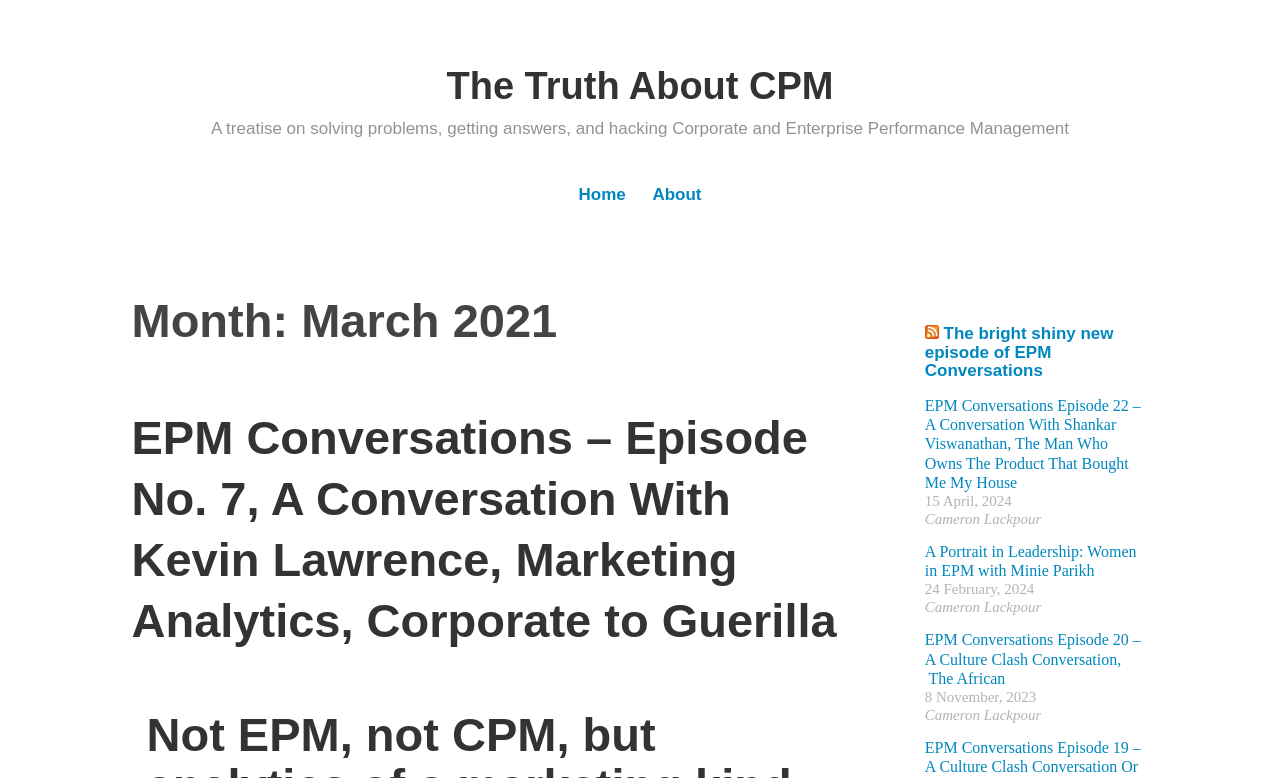What is the purpose of the RSS link?
Identify the answer in the screenshot and reply with a single word or phrase.

To subscribe to the podcast